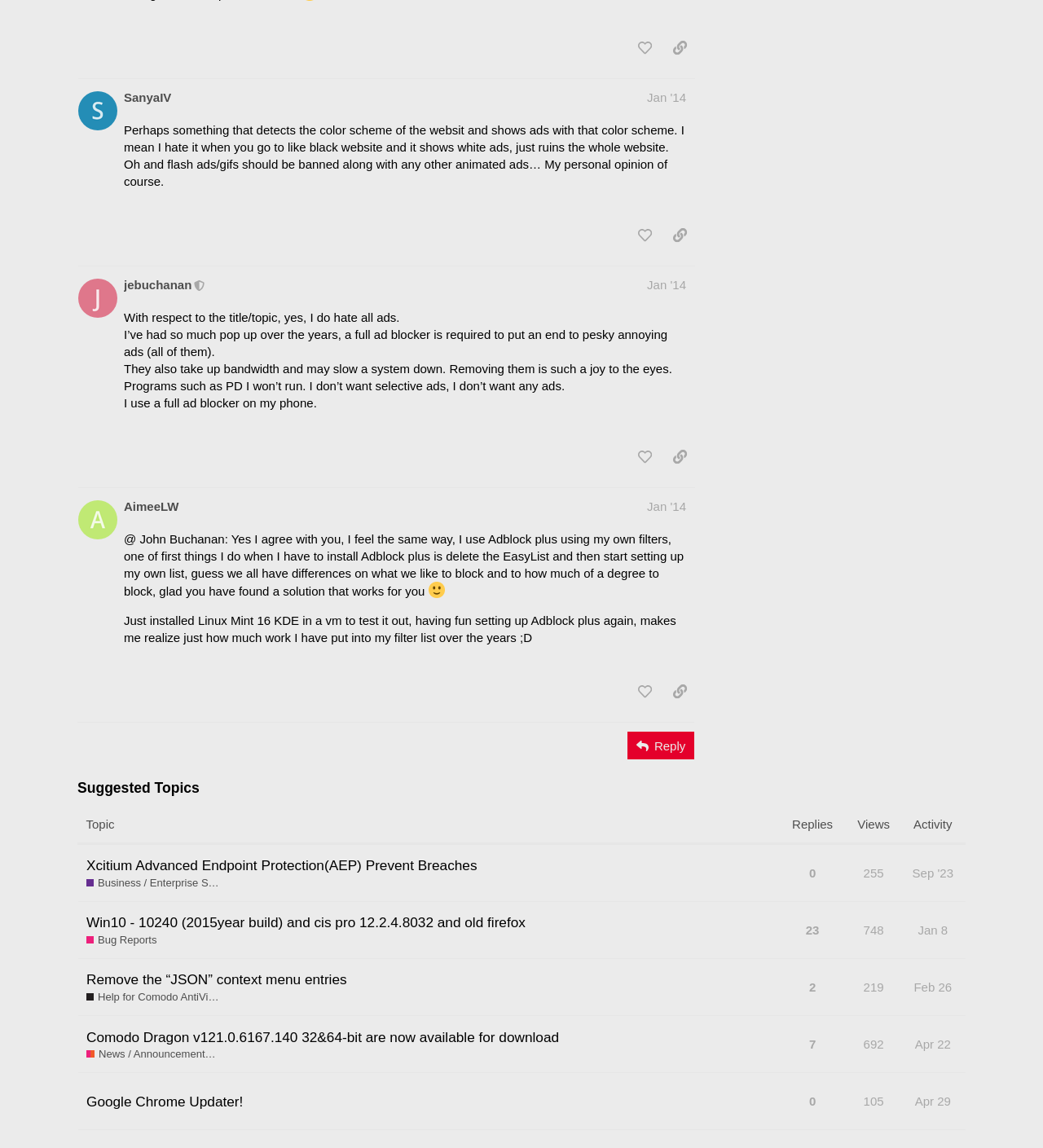Locate the UI element described as follows: "title="like this post"". Return the bounding box coordinates as four float numbers between 0 and 1 in the order [left, top, right, bottom].

[0.604, 0.386, 0.633, 0.41]